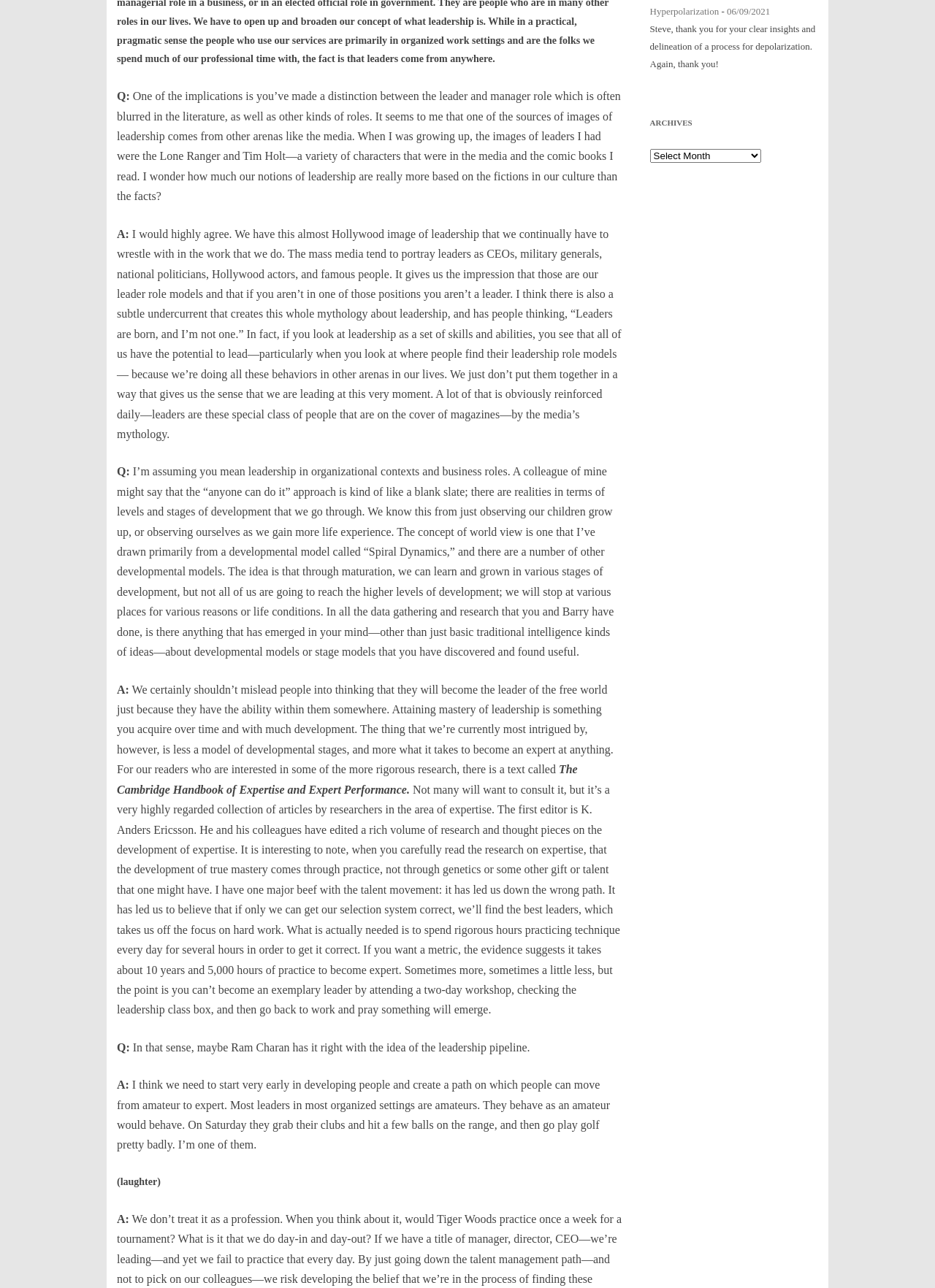Given the element description "Dave Pendle", identify the bounding box of the corresponding UI element.

[0.695, 0.762, 0.747, 0.771]